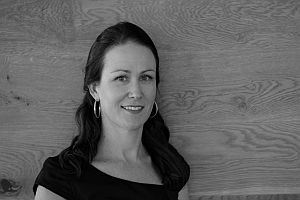Please provide a comprehensive response to the question below by analyzing the image: 
What is the color of Heidi's top?

The caption states that Heidi is wearing a black top, which is complemented by the natural wood background, adding warmth to the image.